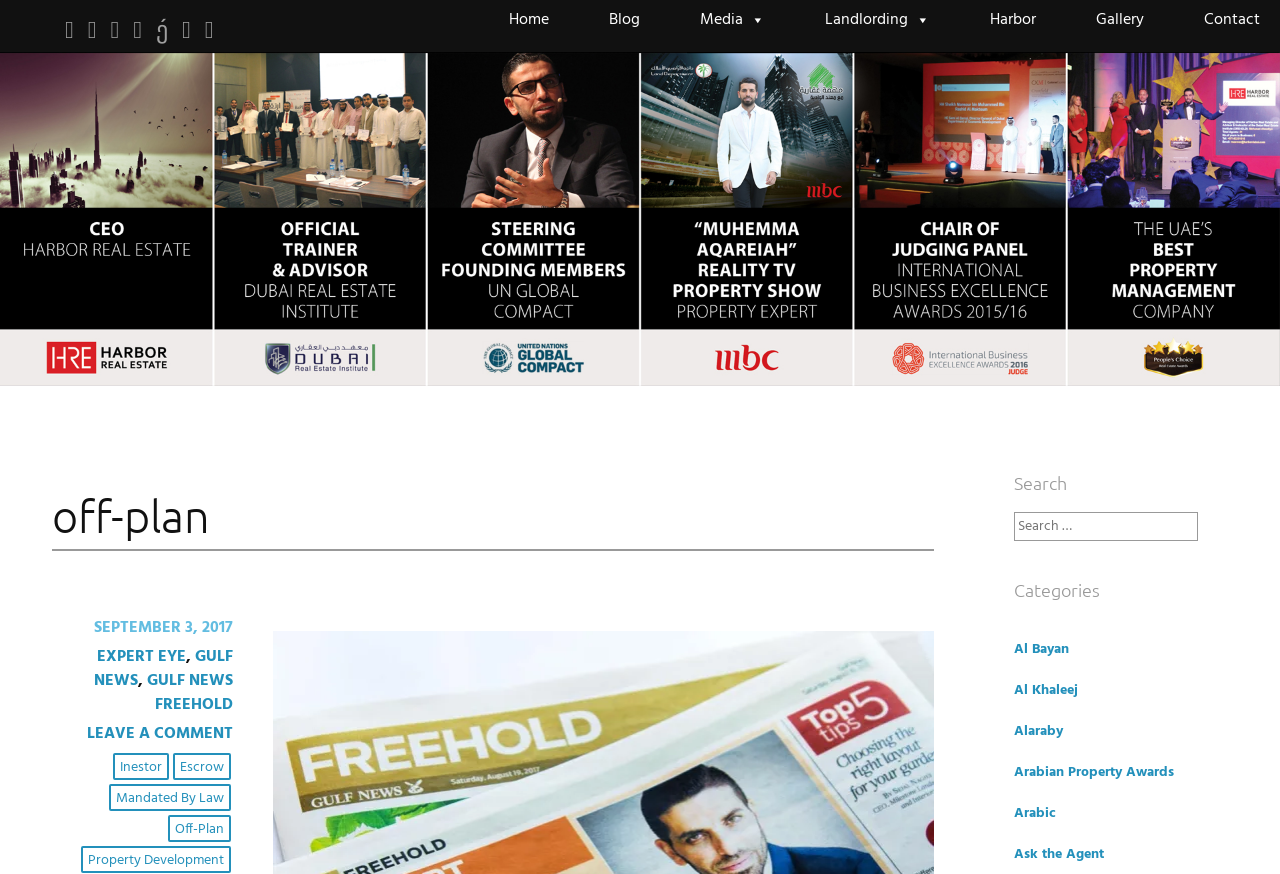Generate a thorough explanation of the webpage's elements.

The webpage is an archive page for "off-plan" articles, belonging to Mohanad Alwadiya. At the top left corner, there are seven social media links, including Facebook, Twitter, Instagram, and others, aligned horizontally. 

Below the social media links, there is a horizontal navigation menu with eight links: Home, Blog, Media, Landlording, Harbor, Gallery, and Contact. 

The main content area is divided into two sections. On the left side, there is a large header section with the title "off-plan" and several links to related articles, including "SEPTEMBER 3, 2017", "EXPERT EYE", "GULF NEWS", and others. These links are arranged vertically, with some of them having a time stamp or a brief description.

On the right side, there are three sections: Search, Categories, and a list of category links. The Search section has a search box with a label "Search for:". The Categories section has a list of links, including "Al Bayan", "Al Khaleej", "Alaraby", and others, arranged vertically.

At the top of the page, there is a large banner image that spans the entire width of the page.